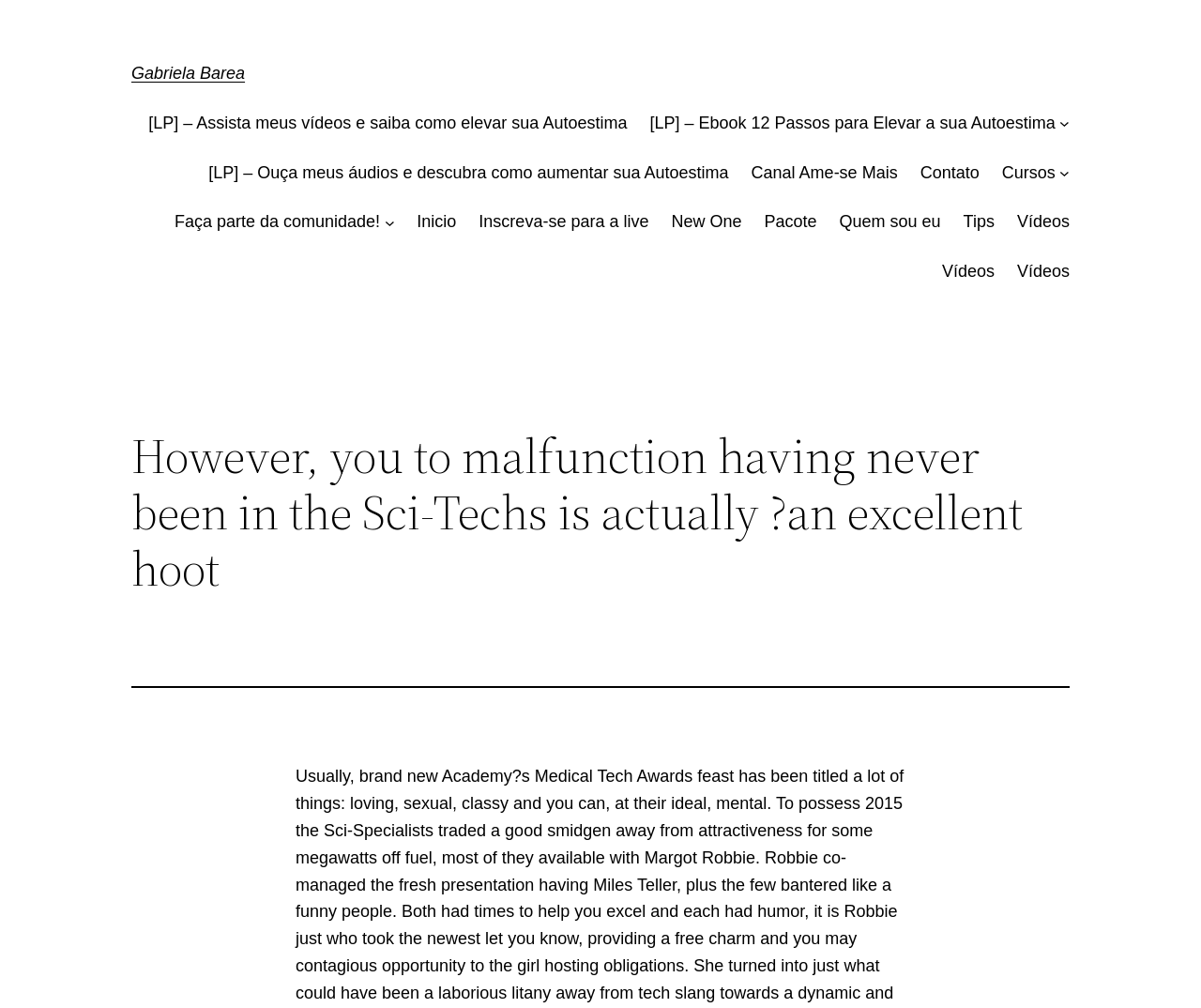Please locate the bounding box coordinates for the element that should be clicked to achieve the following instruction: "View more posts in the 'Featured Posts' section". Ensure the coordinates are given as four float numbers between 0 and 1, i.e., [left, top, right, bottom].

None